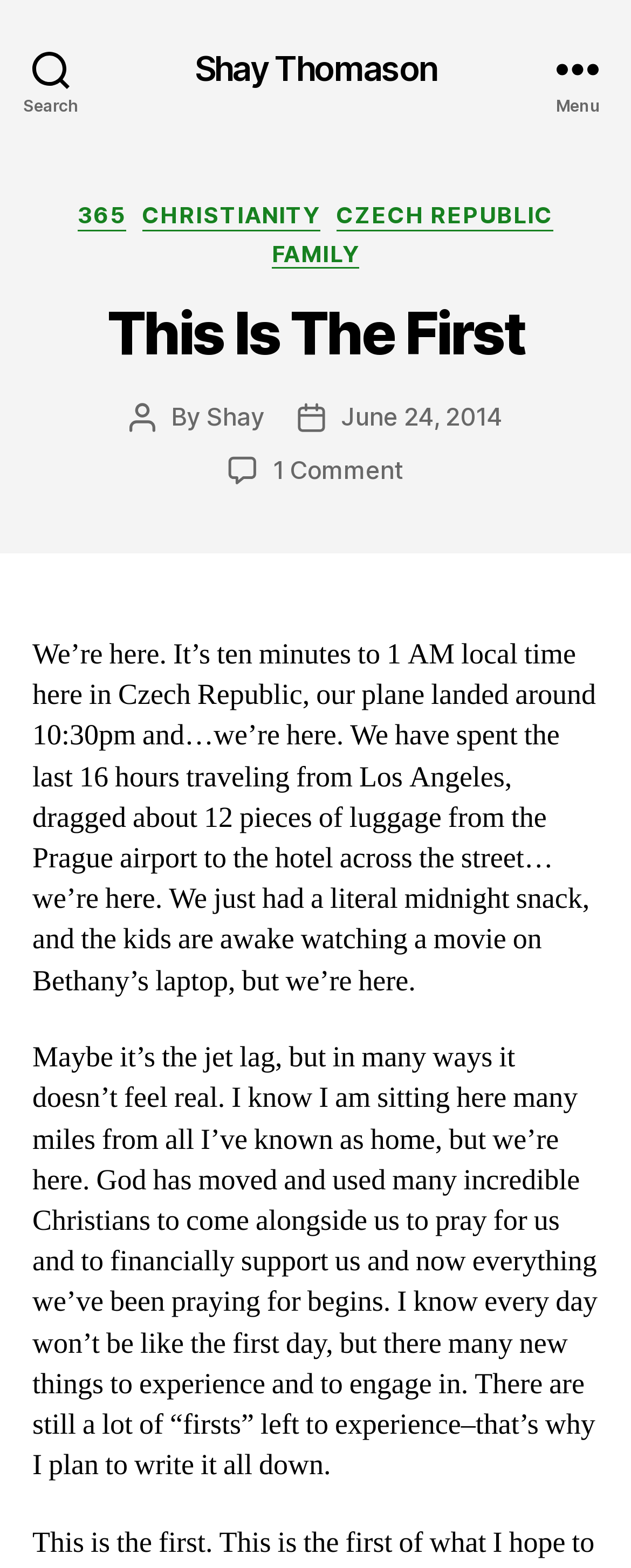Determine and generate the text content of the webpage's headline.

This Is The First